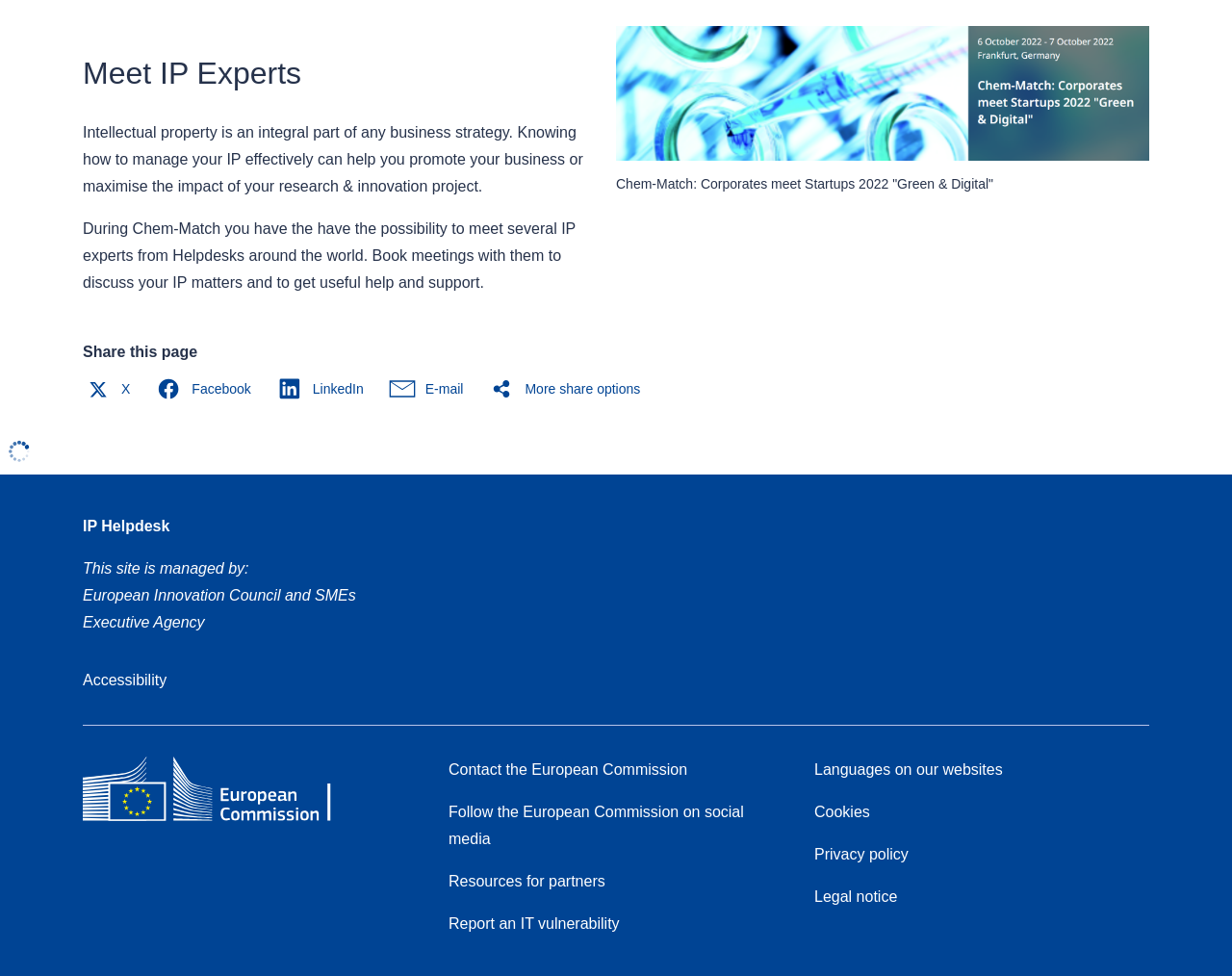Find the bounding box coordinates of the area that needs to be clicked in order to achieve the following instruction: "Visit the IP Helpdesk". The coordinates should be specified as four float numbers between 0 and 1, i.e., [left, top, right, bottom].

[0.067, 0.531, 0.138, 0.547]